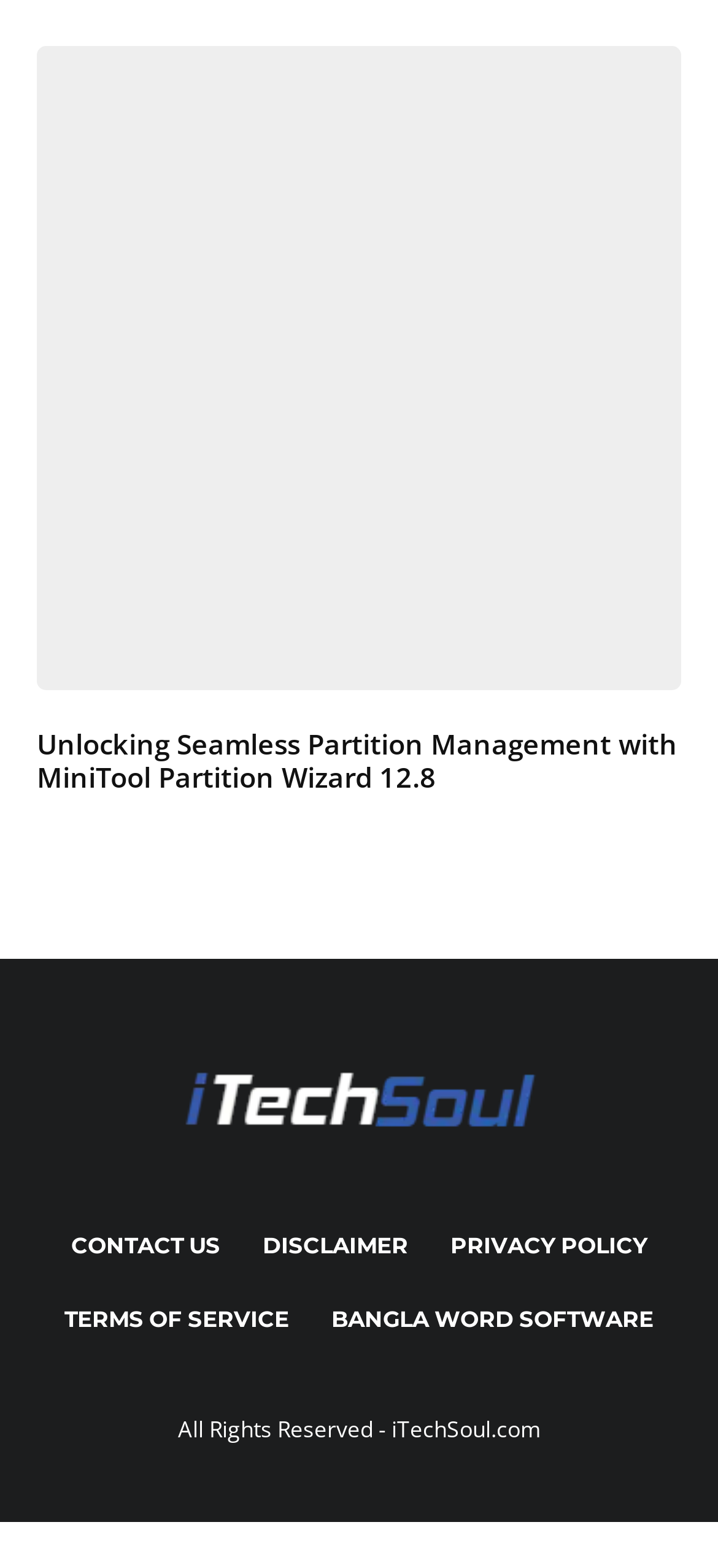What is the main topic of the article?
Please ensure your answer is as detailed and informative as possible.

The main topic of the article can be inferred from the heading 'Unlocking Seamless Partition Management with MiniTool Partition Wizard 12.8', which suggests that the article is about partition management.